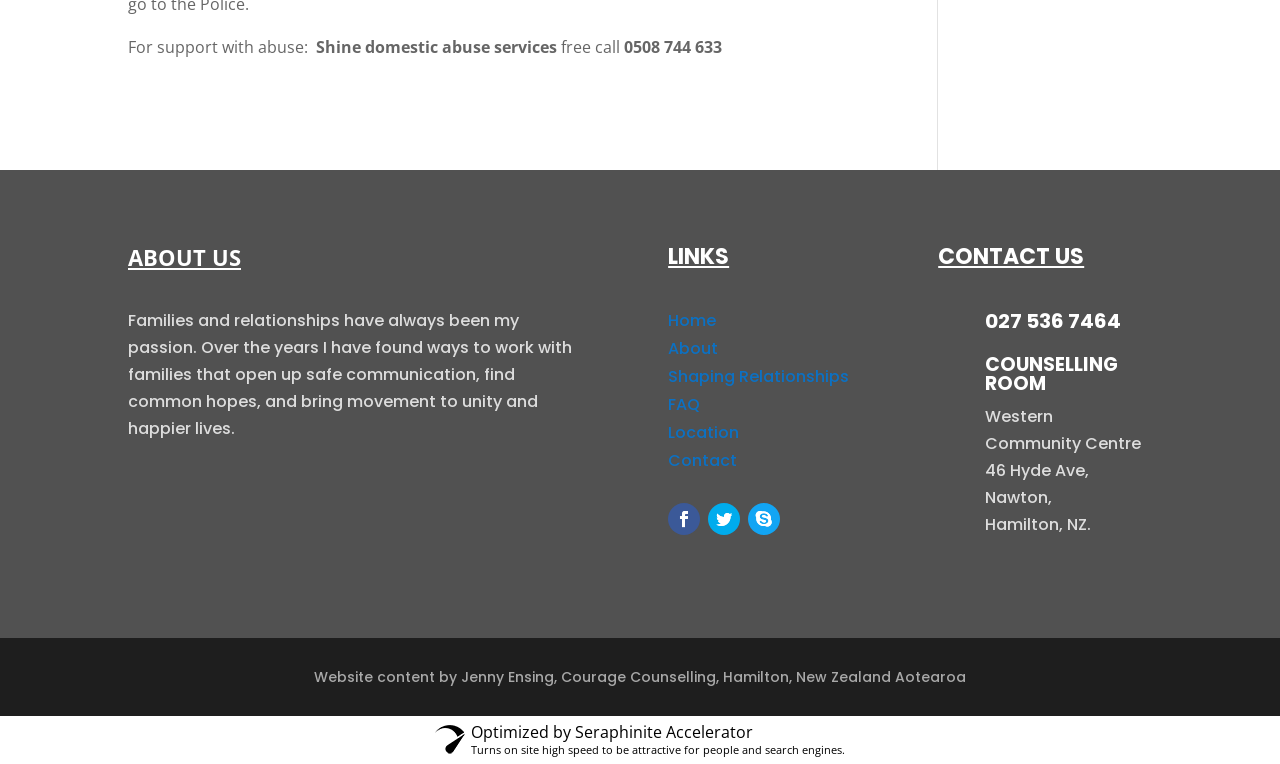How many social media links are there on the webpage?
Refer to the screenshot and respond with a concise word or phrase.

3